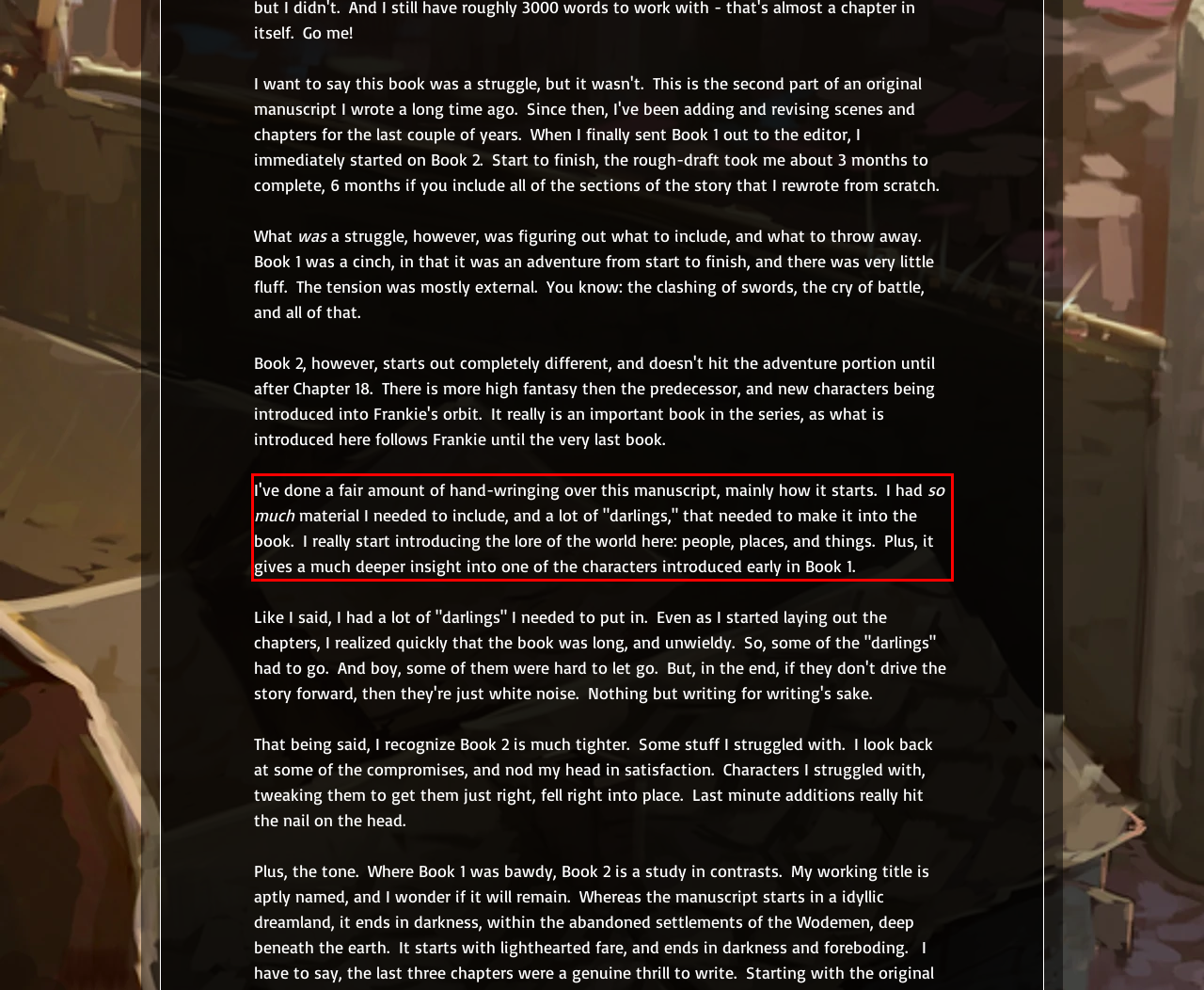Identify and transcribe the text content enclosed by the red bounding box in the given screenshot.

I've done a fair amount of hand-wringing over this manuscript, mainly how it starts. I had so much material I needed to include, and a lot of "darlings," that needed to make it into the book. I really start introducing the lore of the world here: people, places, and things. Plus, it gives a much deeper insight into one of the characters introduced early in Book 1.